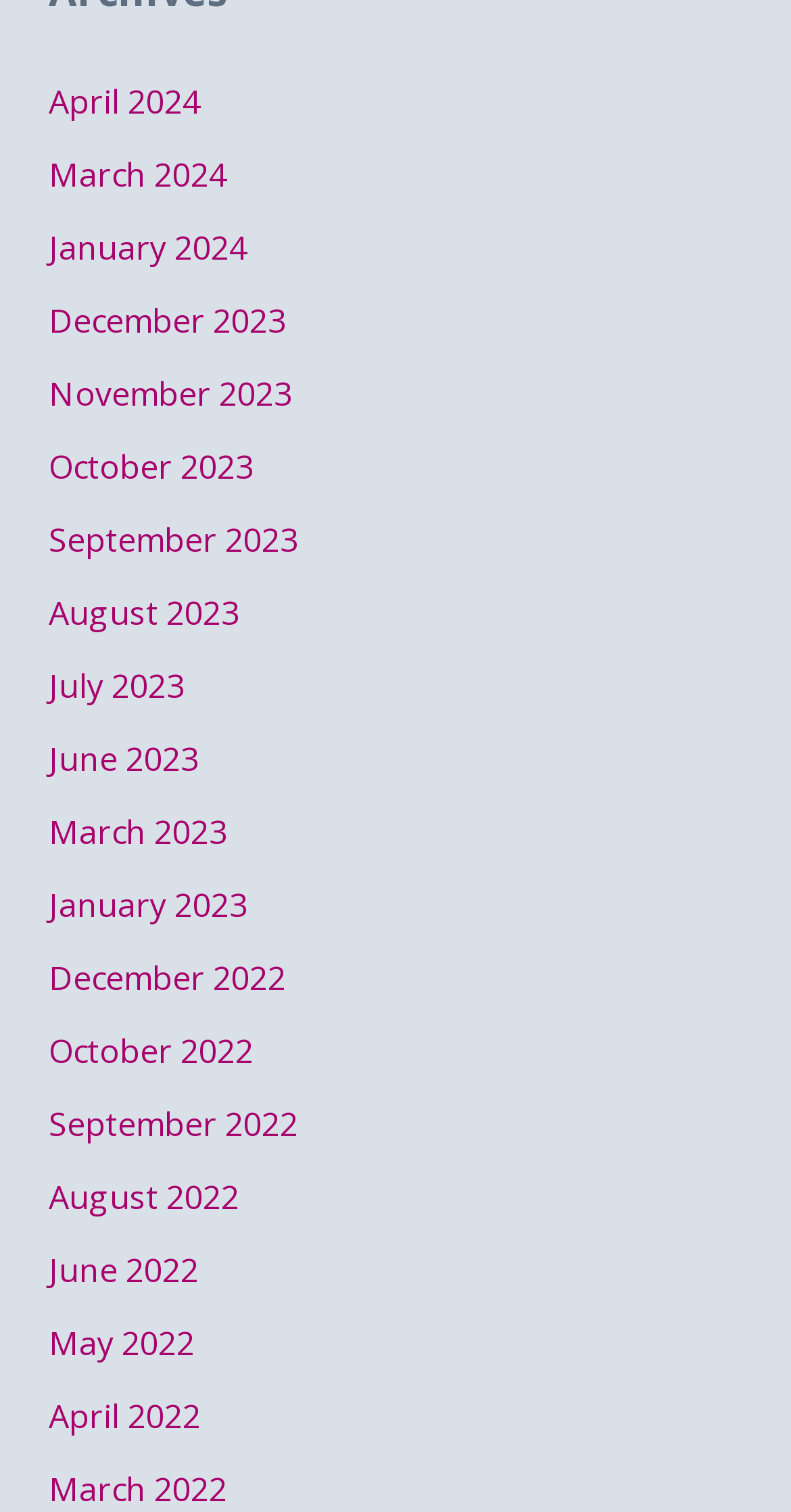Is there a link for February 2024?
Using the image as a reference, give an elaborate response to the question.

I searched the list of links and did not find any link corresponding to February 2024. The links jump from 'January 2024' to 'March 2024', indicating that there is no link for February 2024.